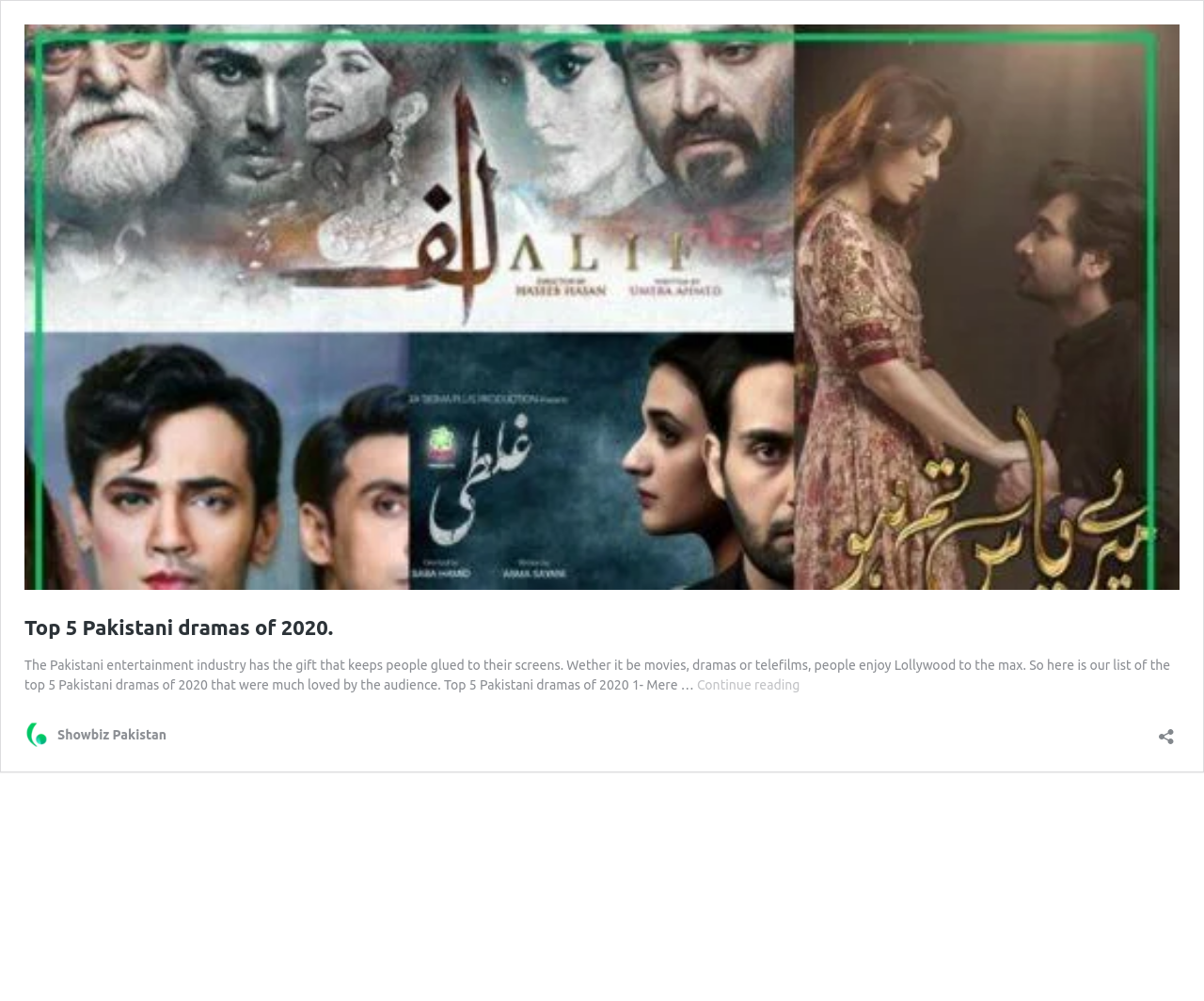Please provide a brief answer to the following inquiry using a single word or phrase:
How many dramas are listed?

5